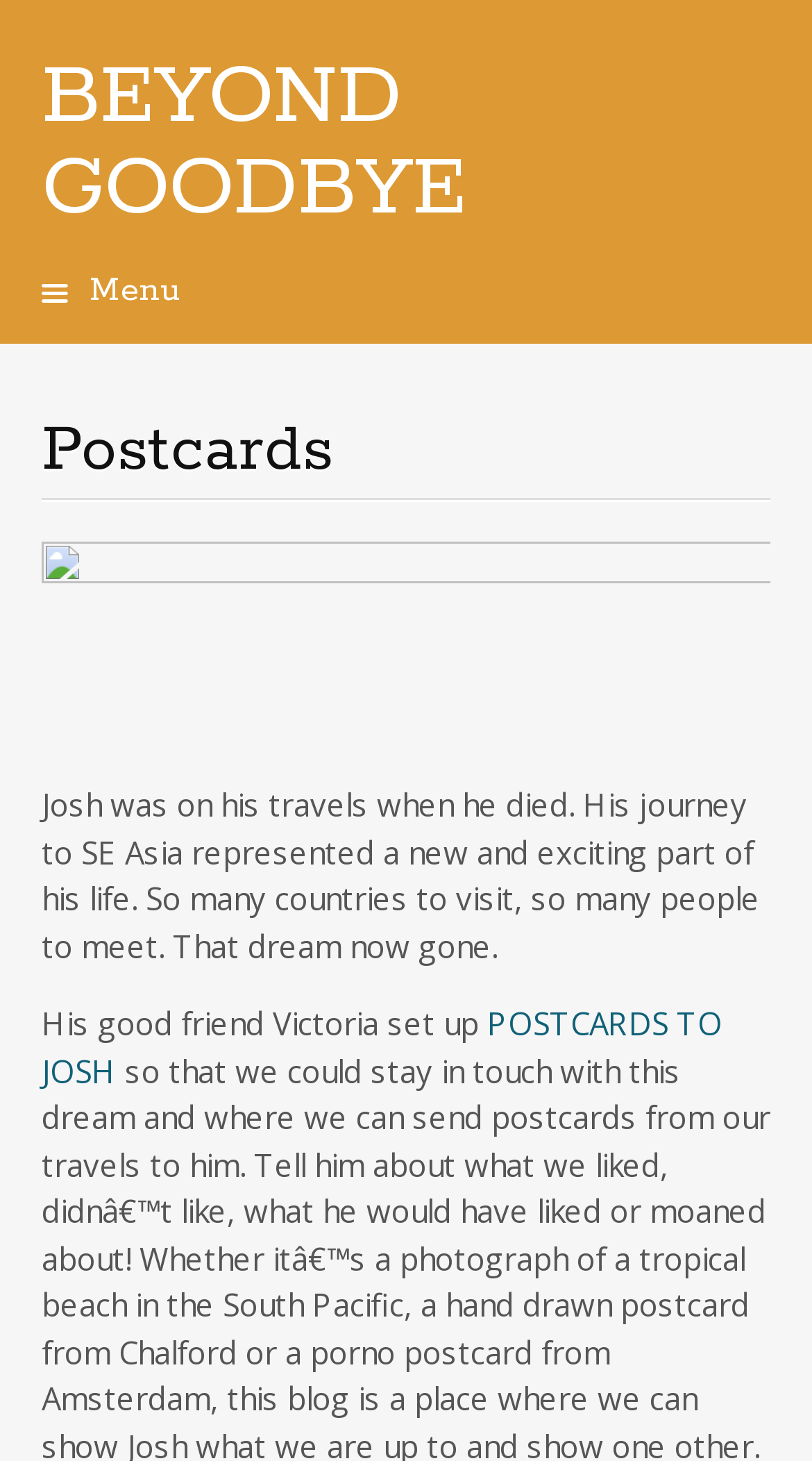What is the purpose of the 'Skip to content' link?
Examine the image and give a concise answer in one word or a short phrase.

To bypass navigation